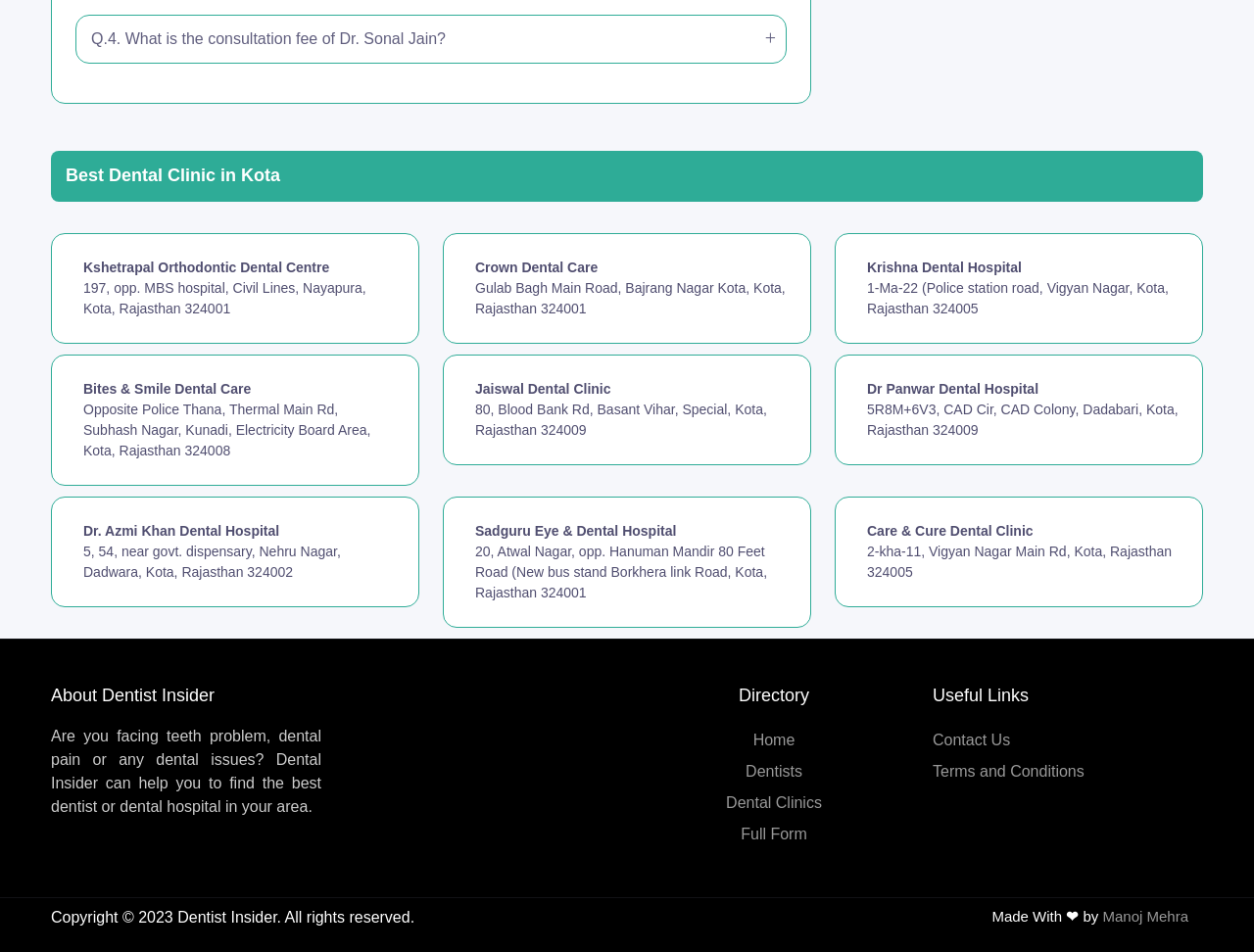Locate the bounding box of the user interface element based on this description: "Dental Clinics".

[0.579, 0.835, 0.655, 0.852]